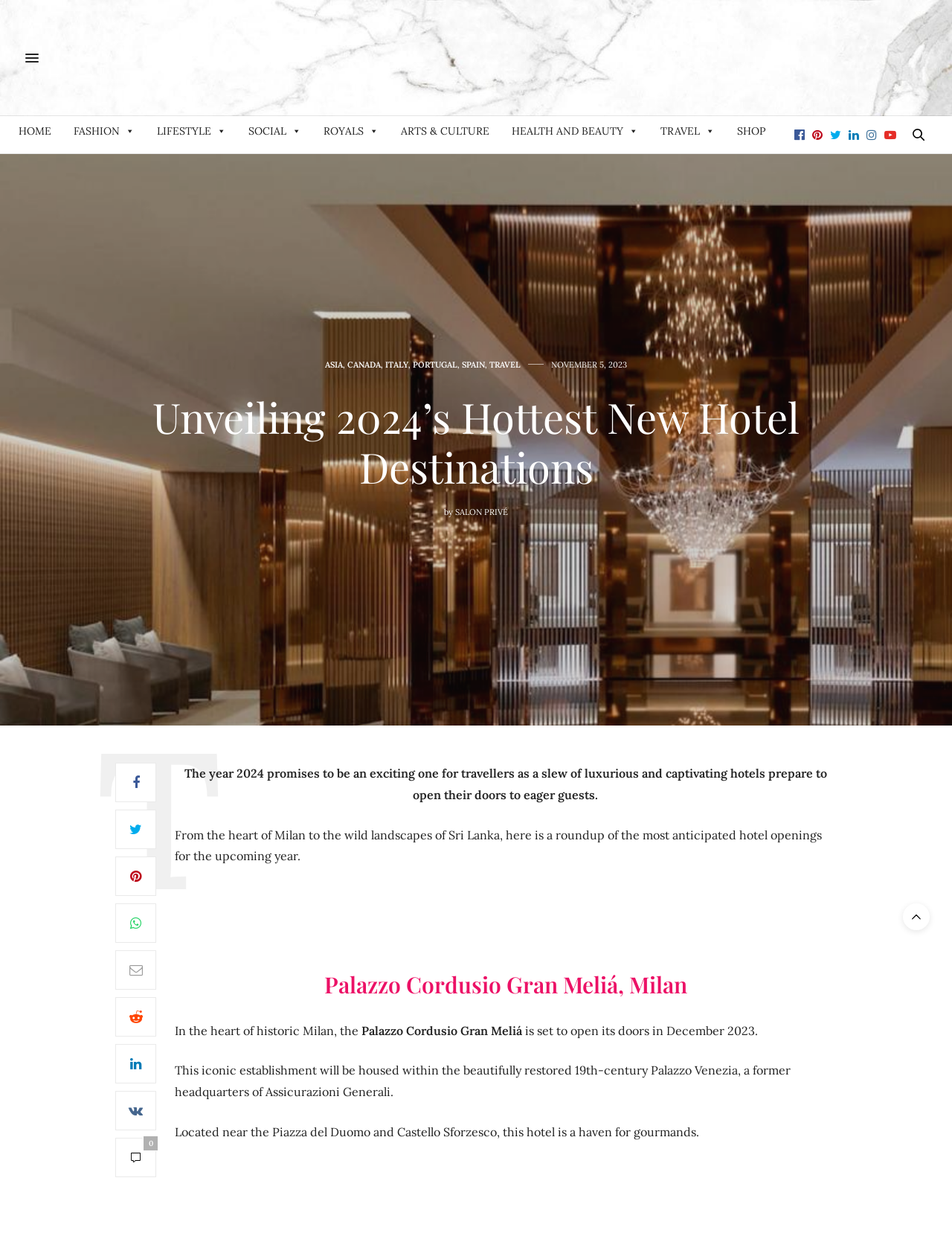Give the bounding box coordinates for this UI element: "Health and Beauty". The coordinates should be four float numbers between 0 and 1, arranged as [left, top, right, bottom].

[0.53, 0.094, 0.678, 0.118]